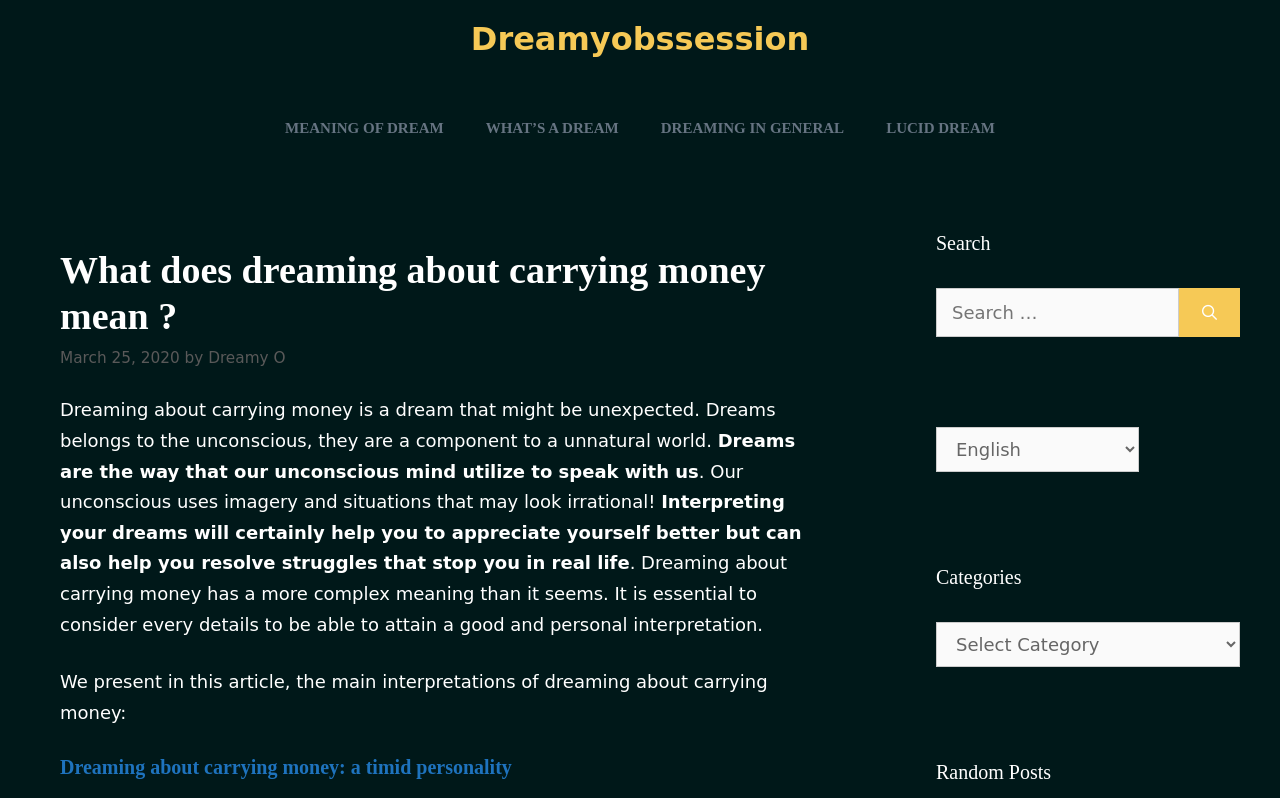What is the date of the article?
Provide a one-word or short-phrase answer based on the image.

March 25, 2020